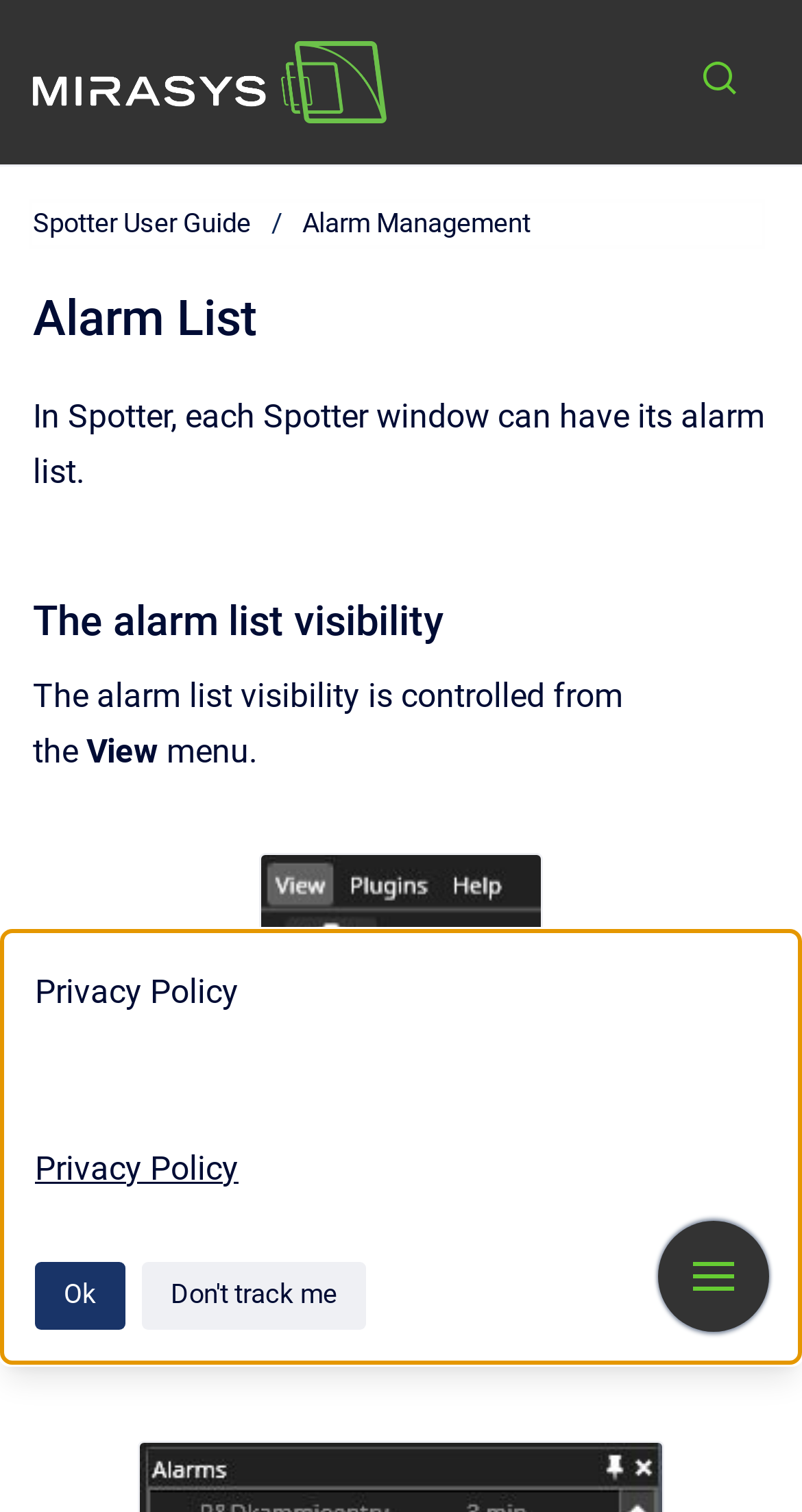Find the bounding box coordinates of the area that needs to be clicked in order to achieve the following instruction: "View Alarm Management". The coordinates should be specified as four float numbers between 0 and 1, i.e., [left, top, right, bottom].

[0.377, 0.135, 0.662, 0.161]